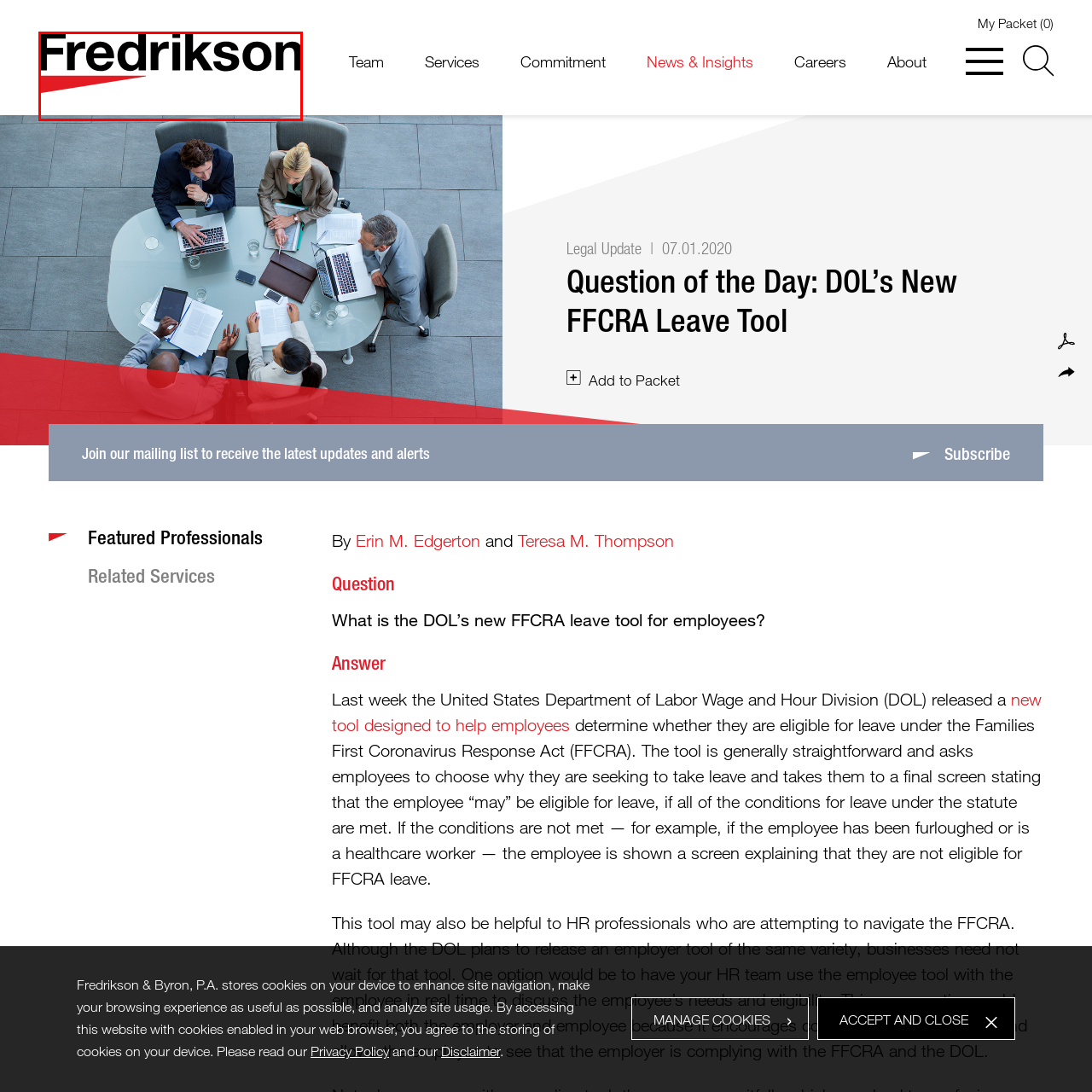Give a detailed account of the picture within the red bounded area.

The image features the bold font of the name "Fredrikson," accompanied by a striking red graphical element that accentuates the text. This design reflects the branding of Fredrikson & Byron P.A., a prominent law firm. The image is likely situated in a legal or business context, possibly linked to resources or announcements related to labor laws or employee rights, as indicated by the webpage titled "Question of the Day: DOL’s New FFCRA Leave Tool." This highlights the firm's involvement in providing legal insights regarding the Families First Coronavirus Response Act (FFCRA).